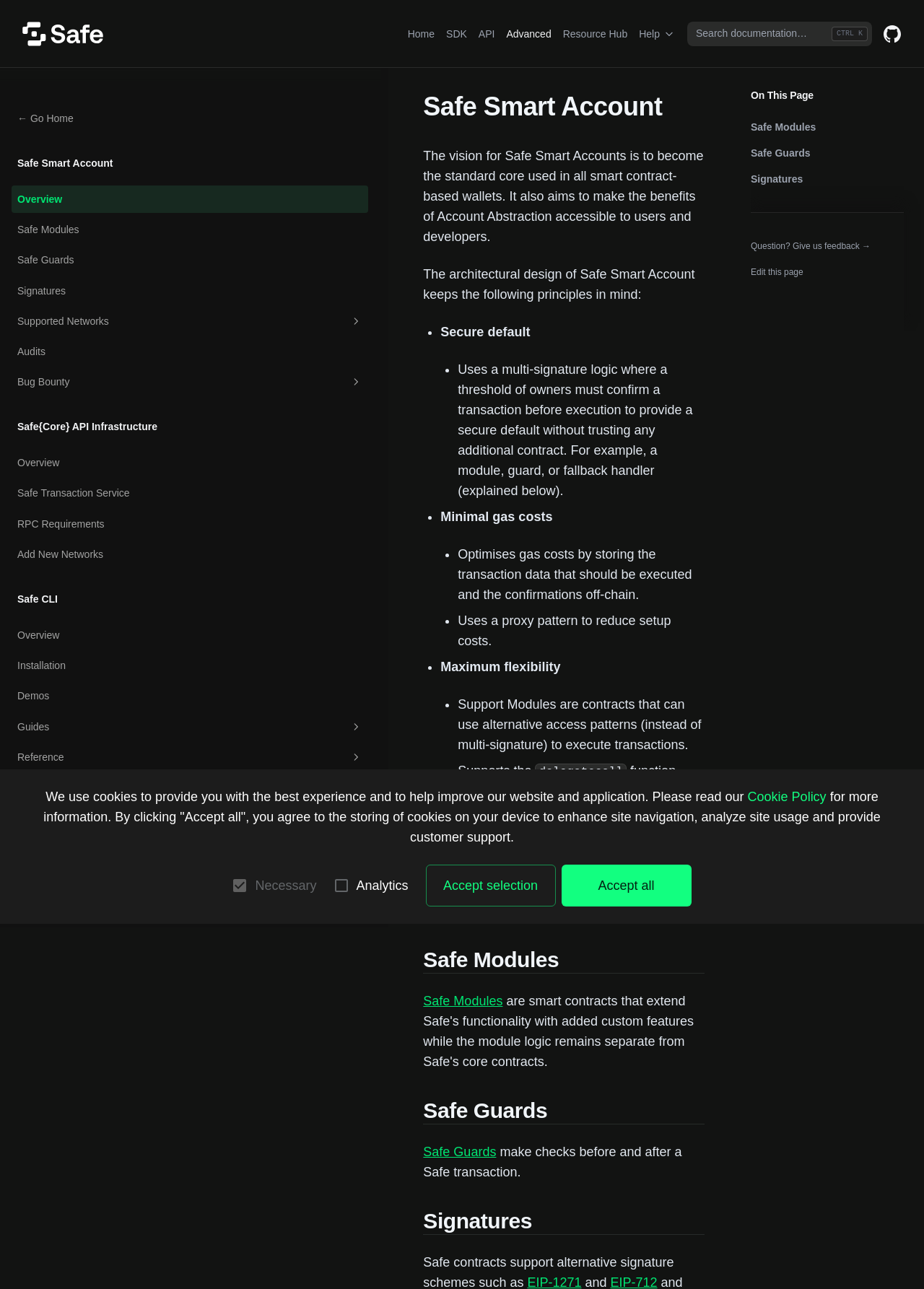Please determine the bounding box coordinates of the element's region to click in order to carry out the following instruction: "Get help". The coordinates should be four float numbers between 0 and 1, i.e., [left, top, right, bottom].

[0.685, 0.014, 0.738, 0.039]